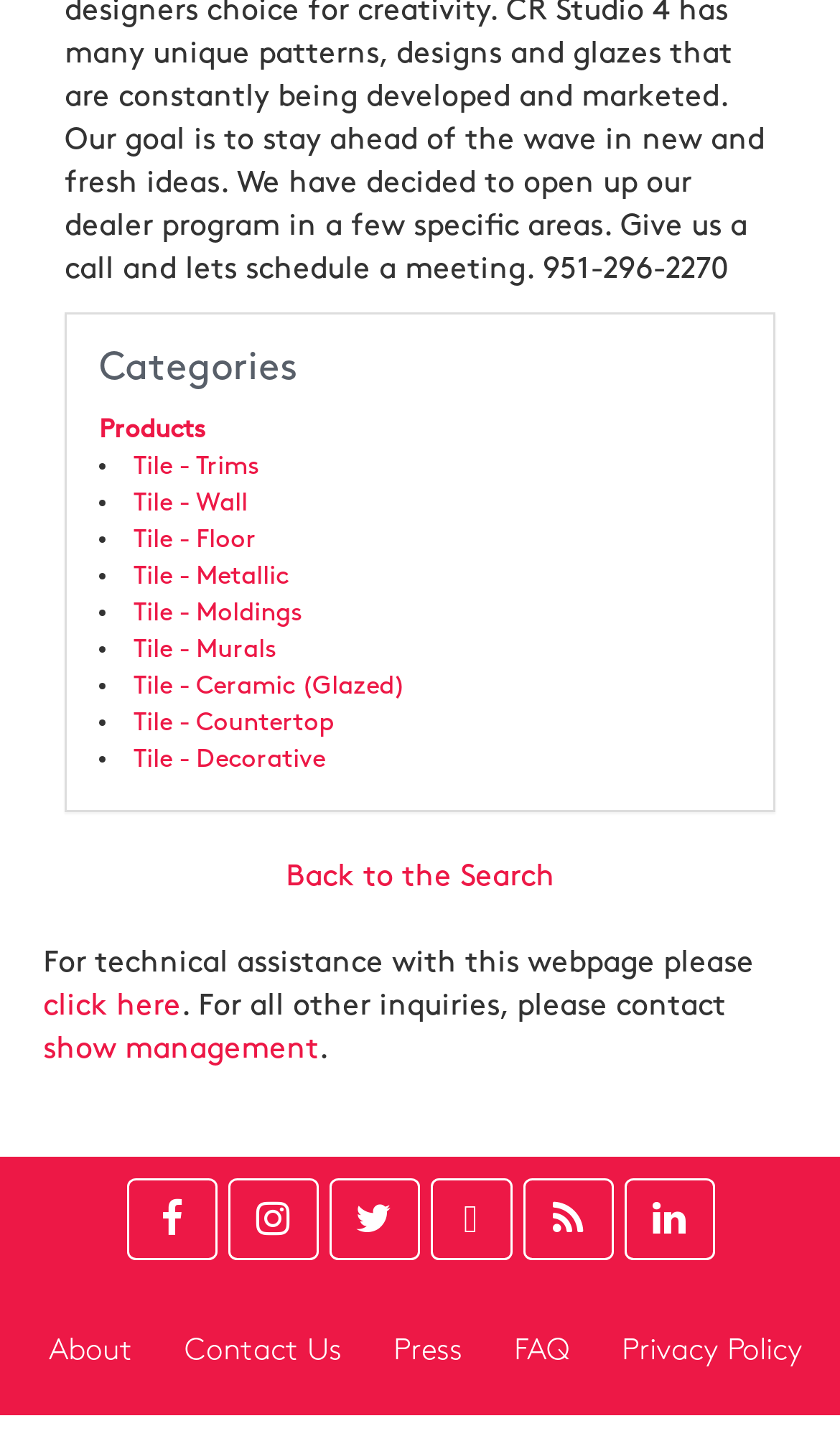Locate the bounding box coordinates of the clickable area needed to fulfill the instruction: "View product support".

None